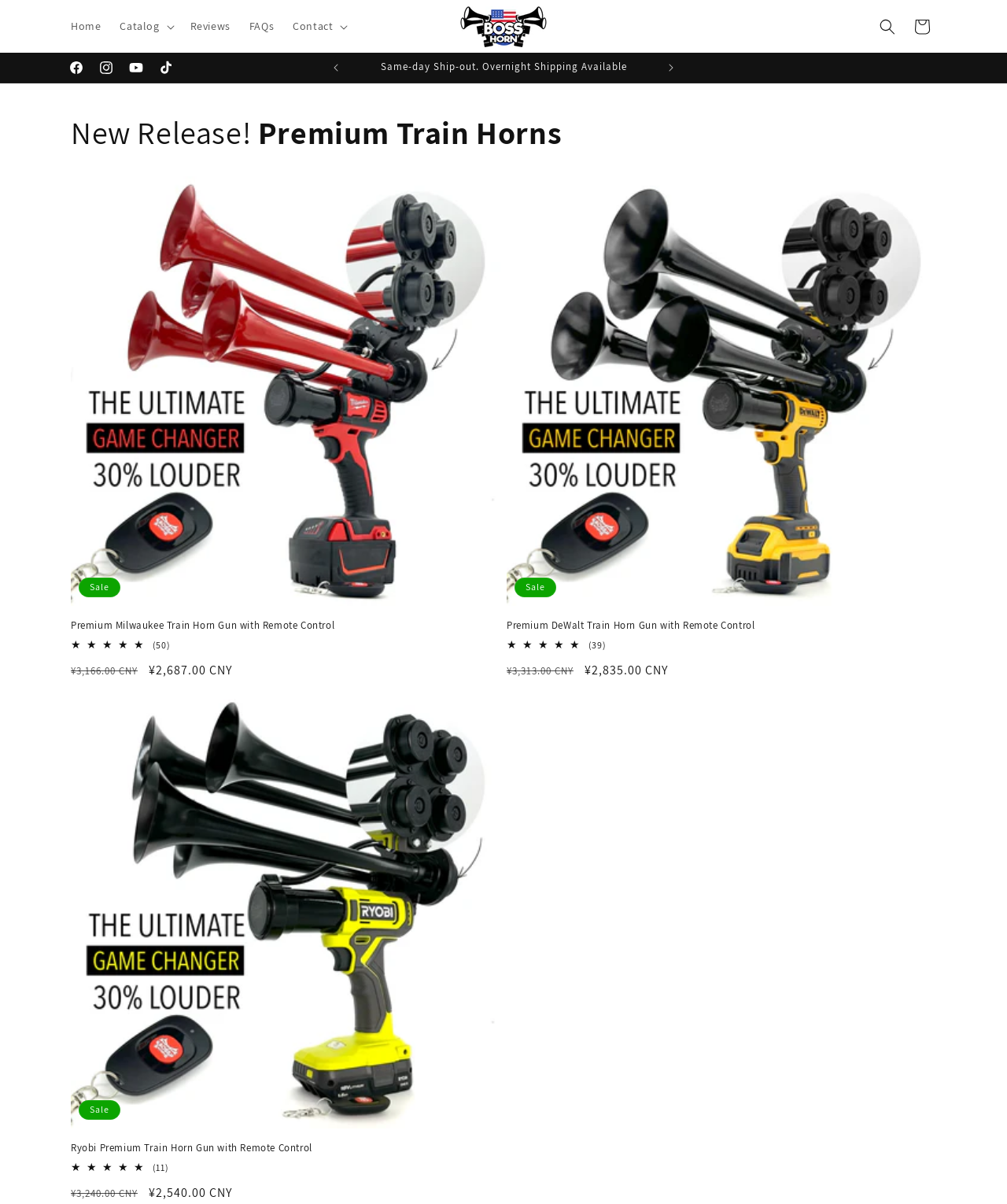Identify the bounding box coordinates of the clickable region necessary to fulfill the following instruction: "Click on the 'Previous announcement' button". The bounding box coordinates should be four float numbers between 0 and 1, i.e., [left, top, right, bottom].

[0.316, 0.044, 0.351, 0.069]